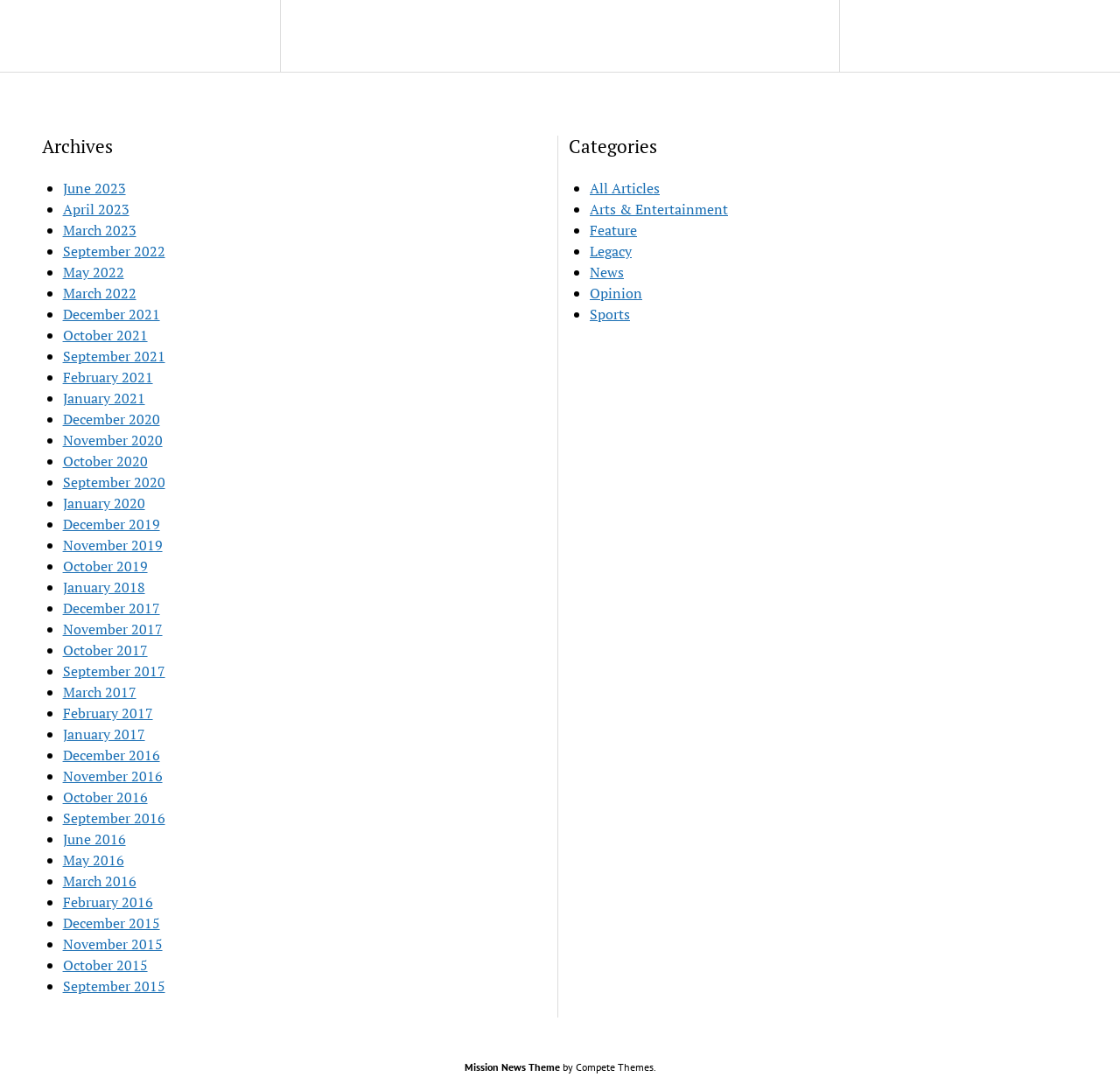Please respond to the question with a concise word or phrase:
How many months are listed in the archives?

36